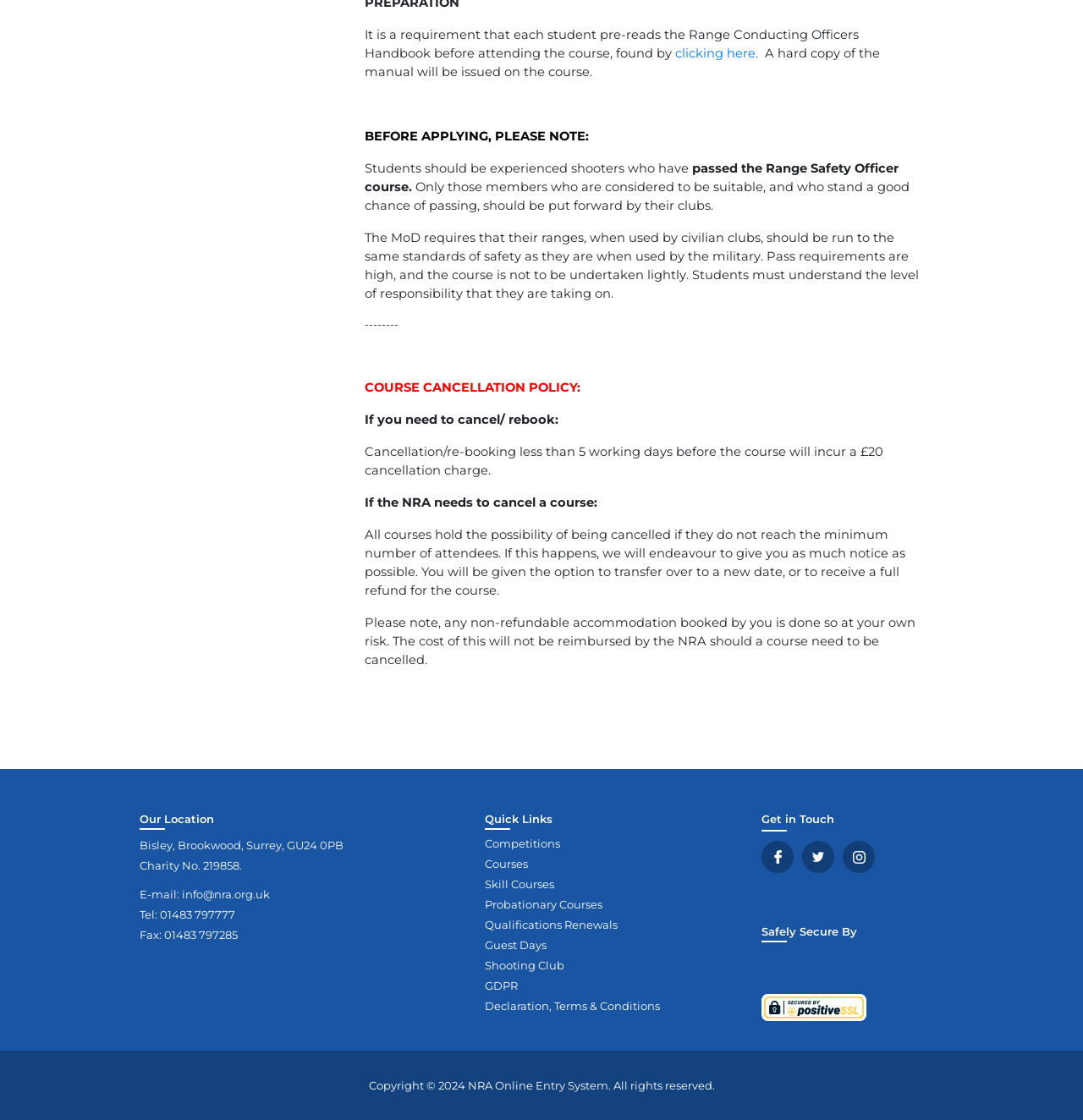Please determine the bounding box coordinates of the area that needs to be clicked to complete this task: 'go to the Competitions page'. The coordinates must be four float numbers between 0 and 1, formatted as [left, top, right, bottom].

[0.448, 0.747, 0.517, 0.759]